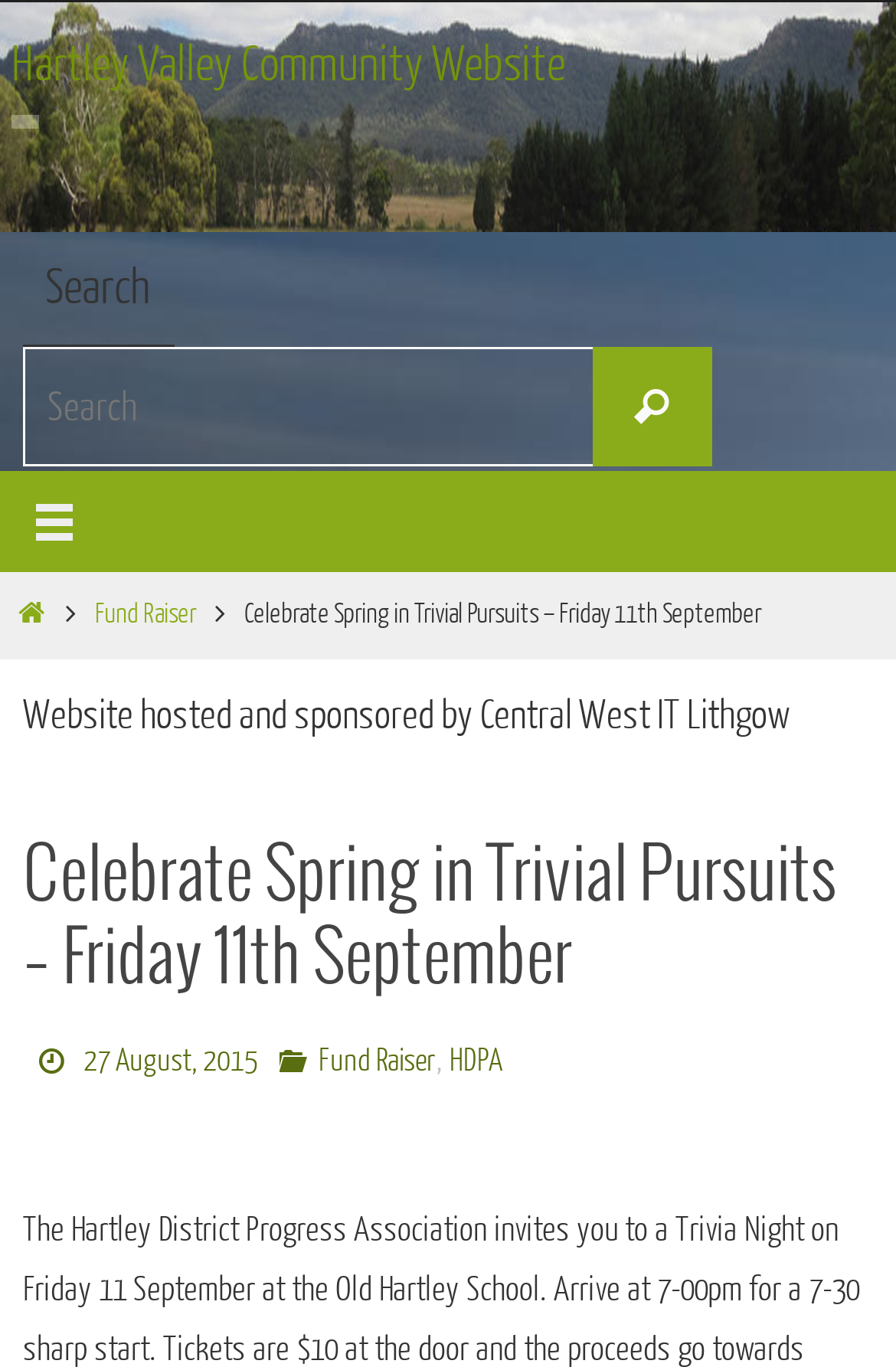Specify the bounding box coordinates for the region that must be clicked to perform the given instruction: "Visit the HDPA page".

[0.502, 0.763, 0.561, 0.79]